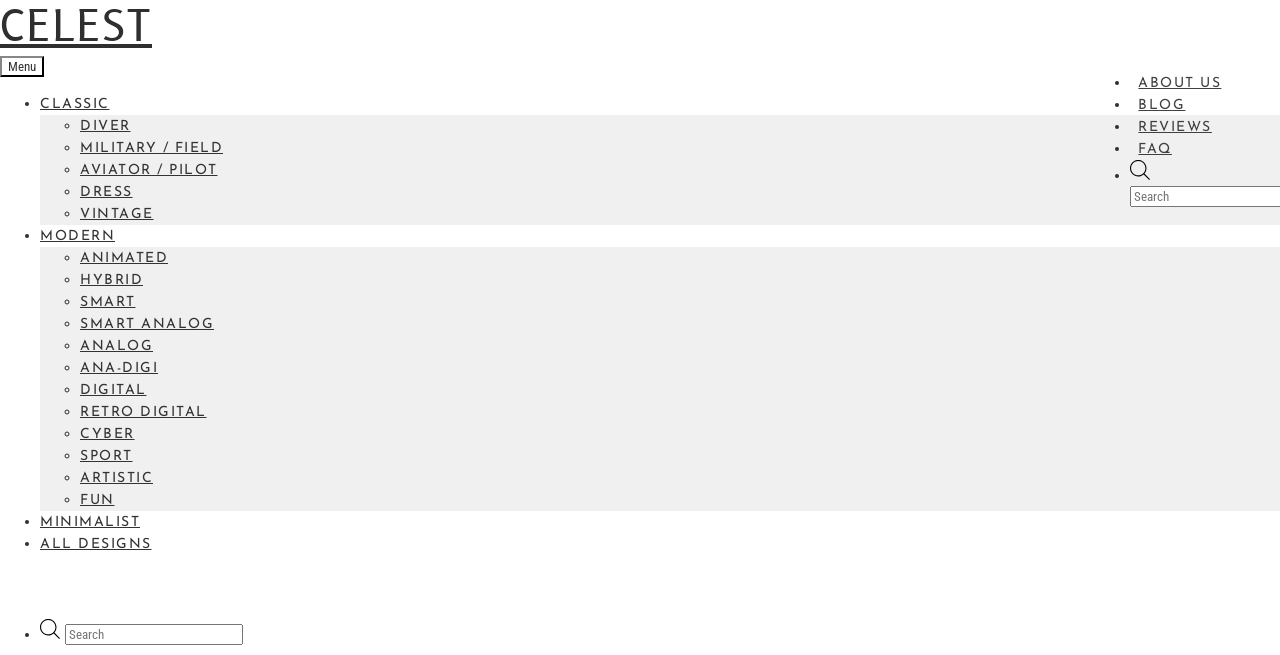How many categories are in the secondary navigation?
Answer the question with a thorough and detailed explanation.

The secondary navigation is located at the top-right corner of the webpage, and it contains 5 categories: ABOUT US, BLOG, REVIEWS, FAQ, and PRODUCTS SEARCH.